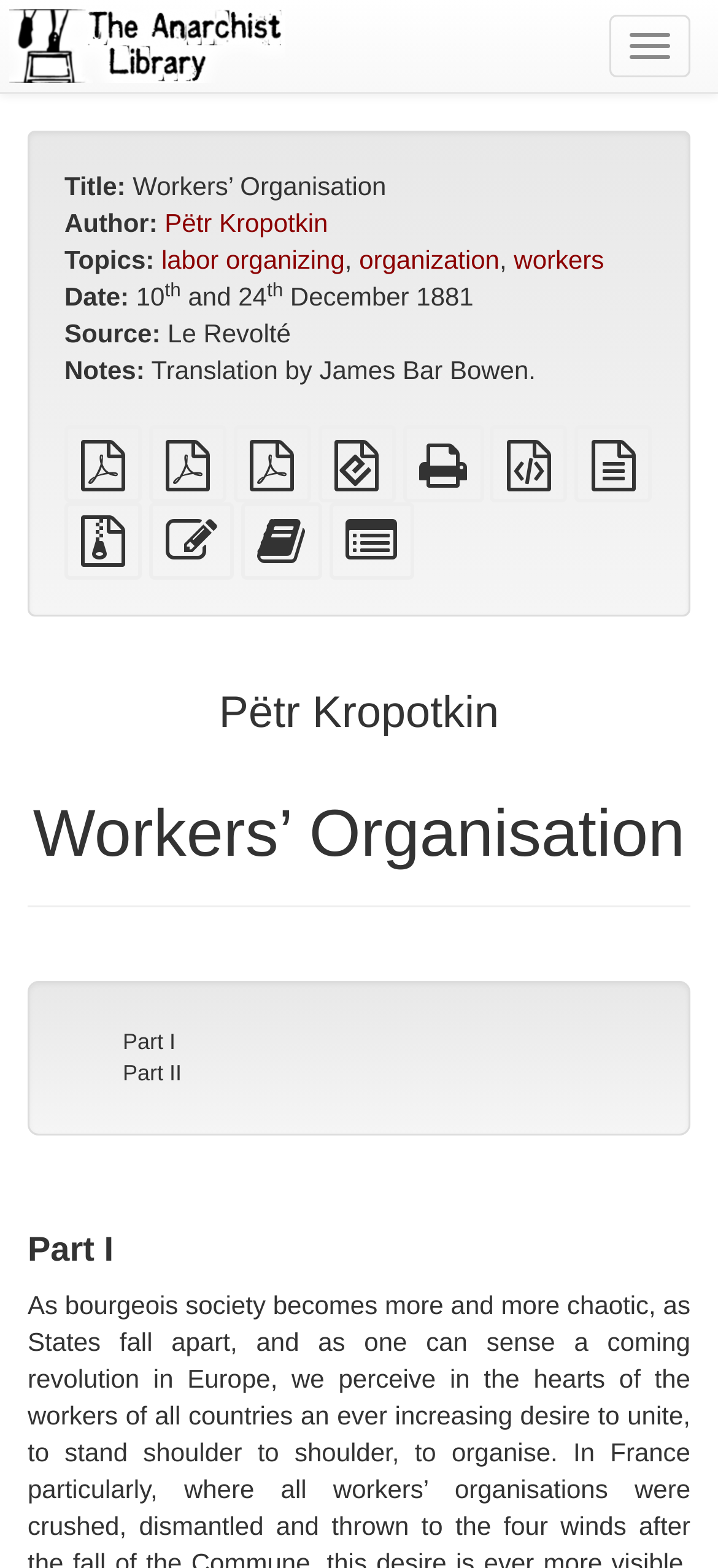Please find the bounding box coordinates of the element that needs to be clicked to perform the following instruction: "Visit The Anarchist Library". The bounding box coordinates should be four float numbers between 0 and 1, represented as [left, top, right, bottom].

[0.0, 0.018, 0.41, 0.037]